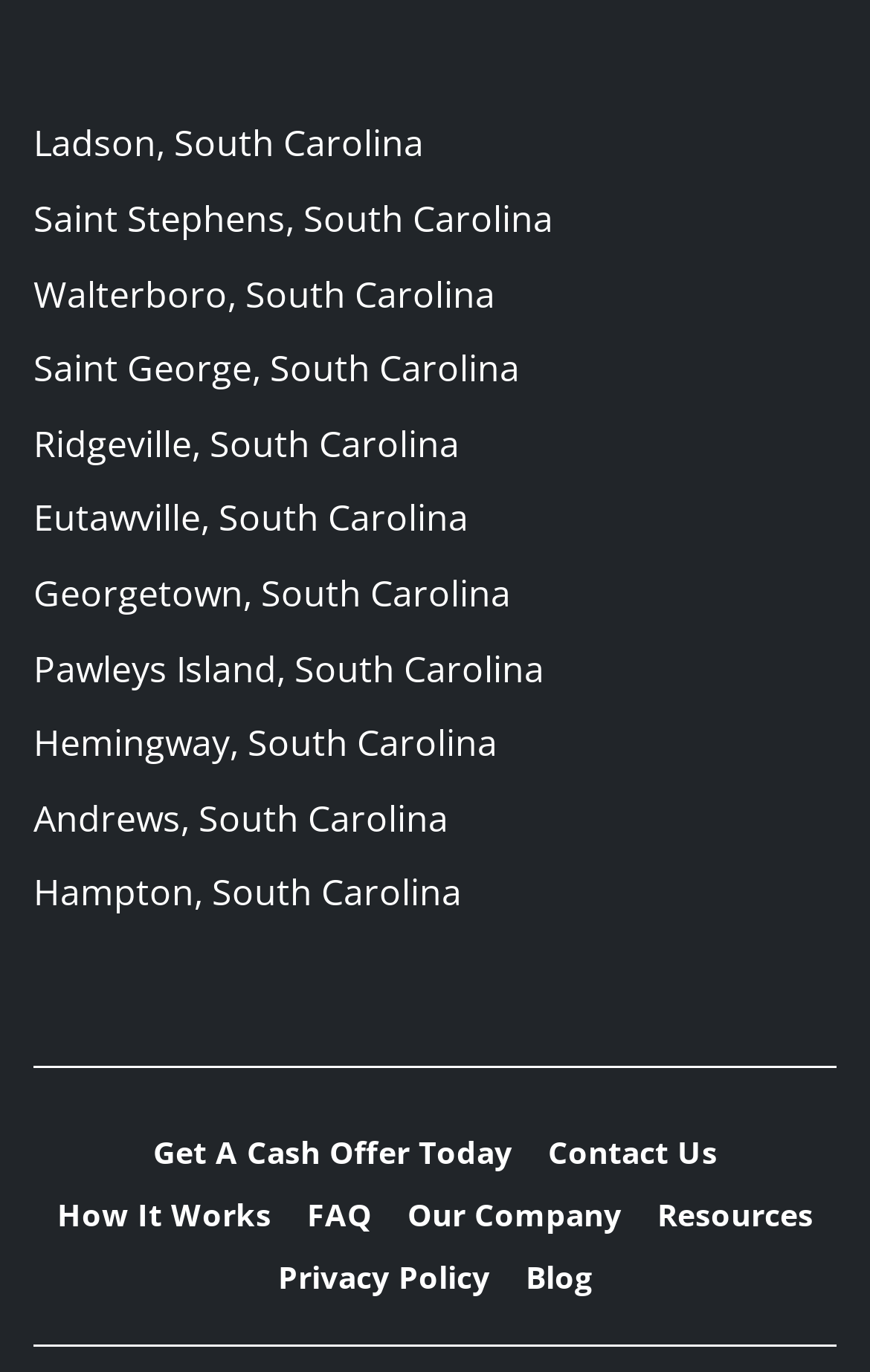Give a concise answer of one word or phrase to the question: 
What is the second link in the footer section?

Contact Us